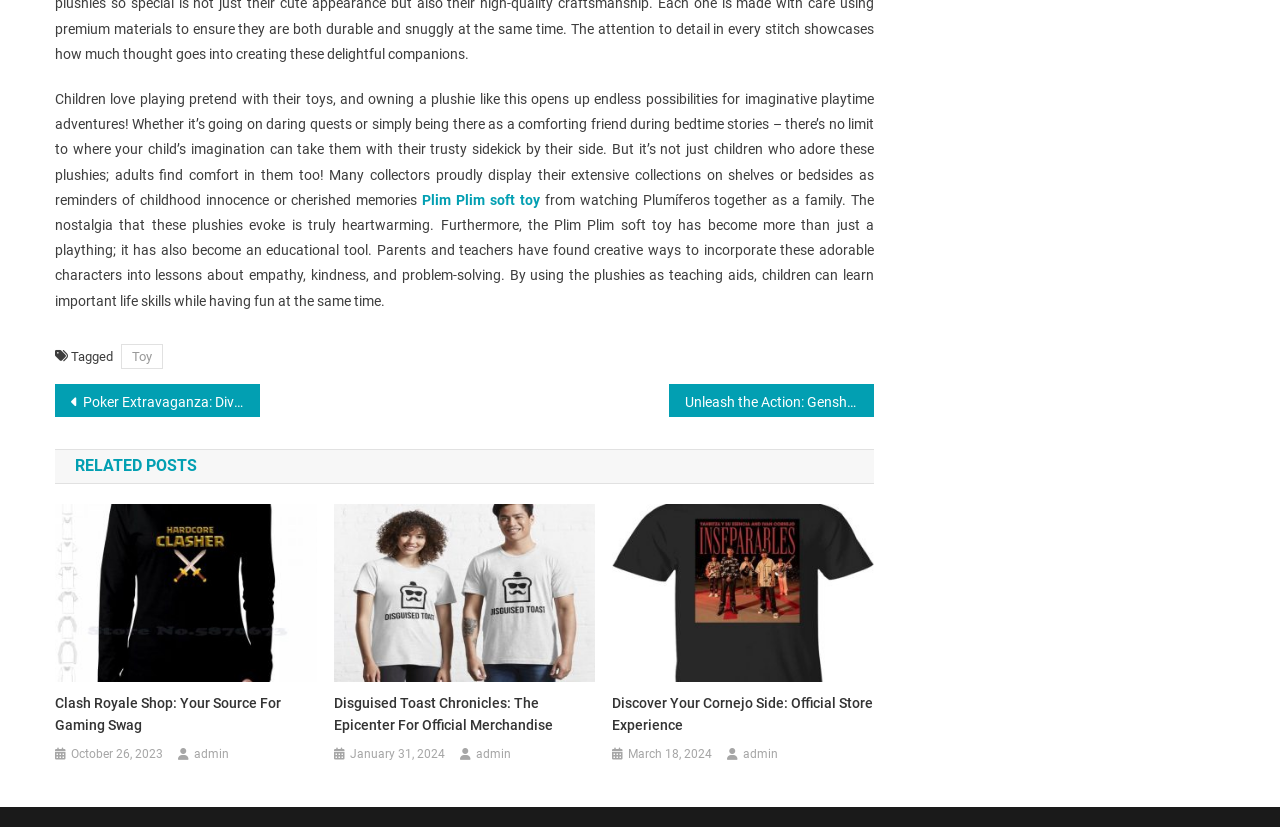Bounding box coordinates are specified in the format (top-left x, top-left y, bottom-right x, bottom-right y). All values are floating point numbers bounded between 0 and 1. Please provide the bounding box coordinate of the region this sentence describes: Plim Plim soft toy

[0.33, 0.232, 0.422, 0.251]